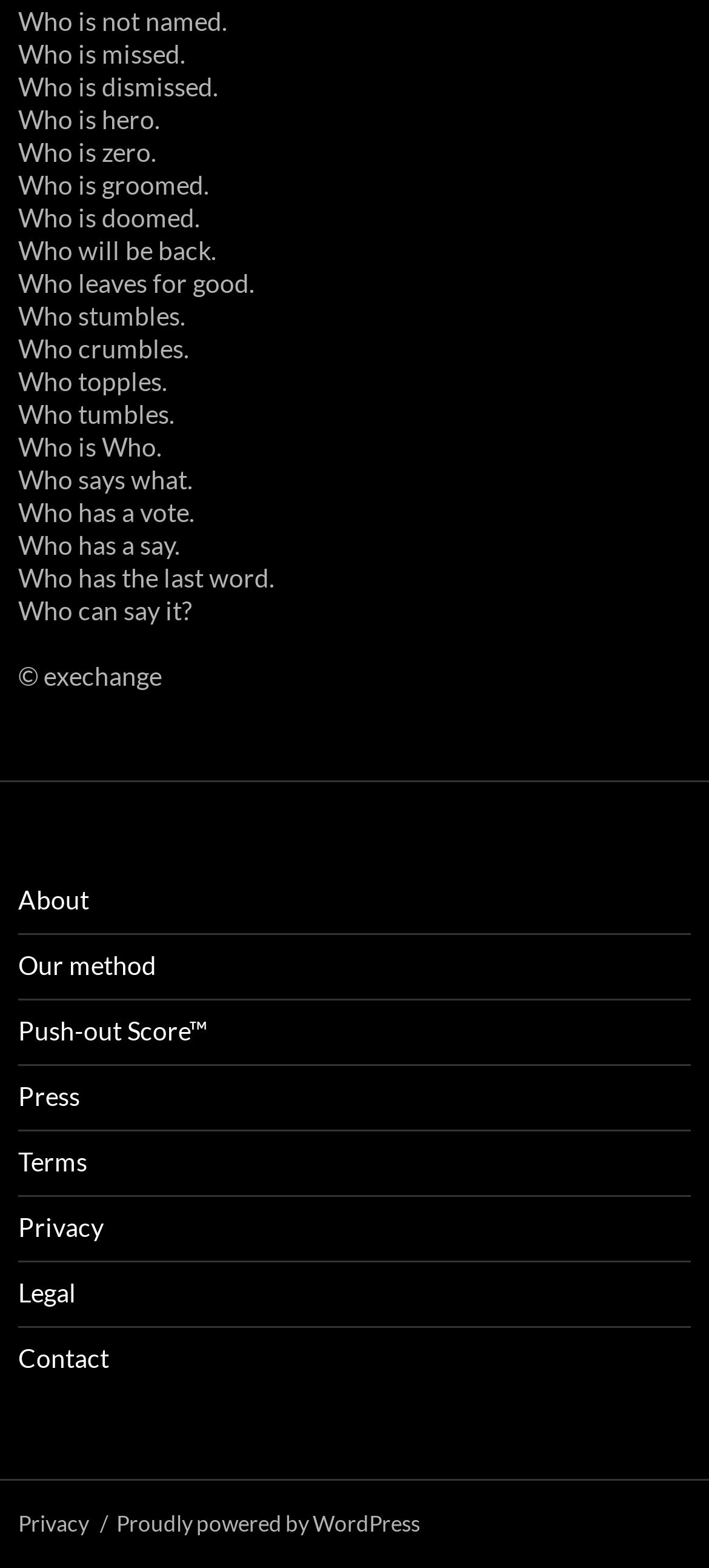Find the bounding box coordinates of the clickable element required to execute the following instruction: "Click on About". Provide the coordinates as four float numbers between 0 and 1, i.e., [left, top, right, bottom].

[0.026, 0.564, 0.126, 0.584]